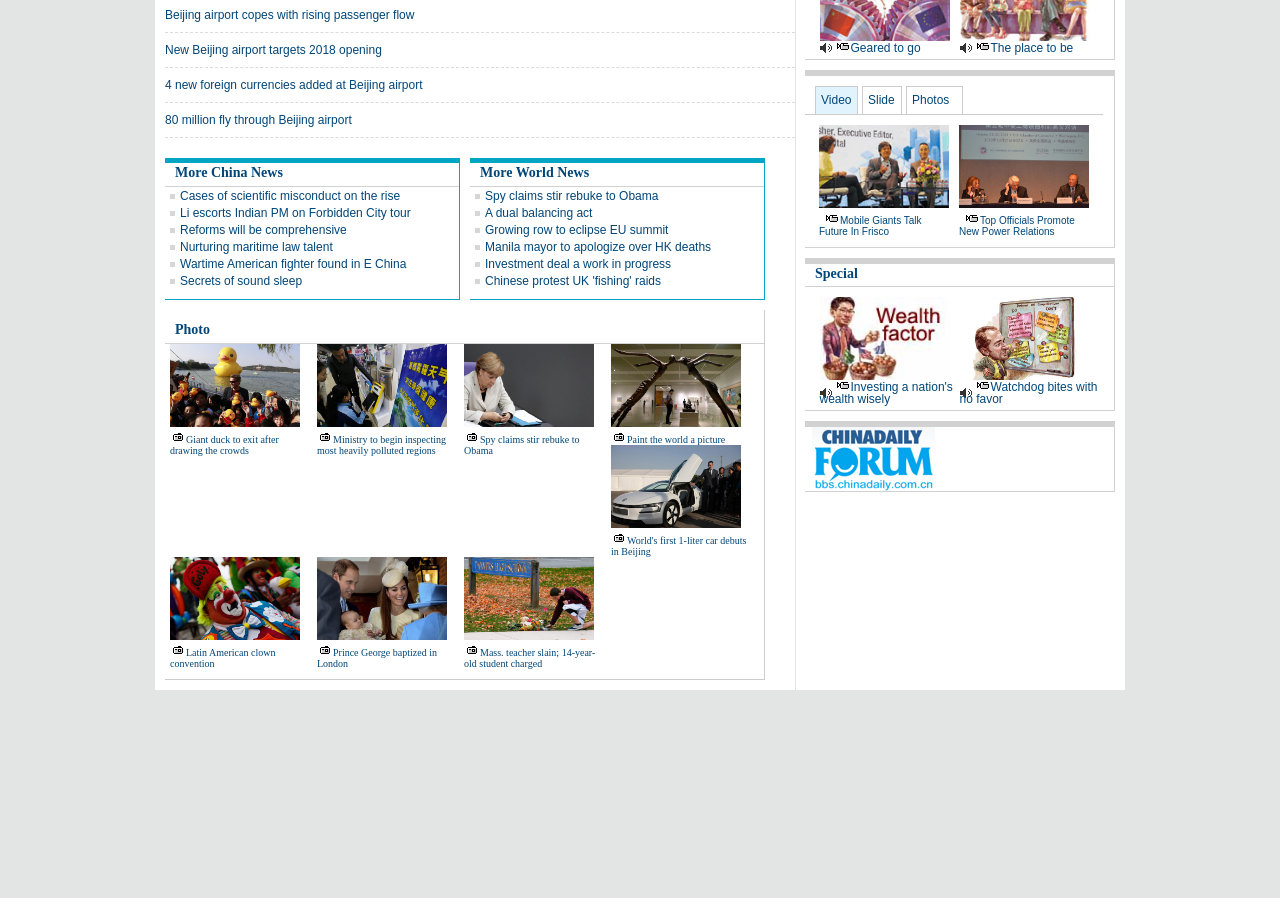Determine the bounding box coordinates of the UI element described below. Use the format (top-left x, top-left y, bottom-right x, bottom-right y) with floating point numbers between 0 and 1: Prince George baptized in London

[0.248, 0.72, 0.341, 0.745]